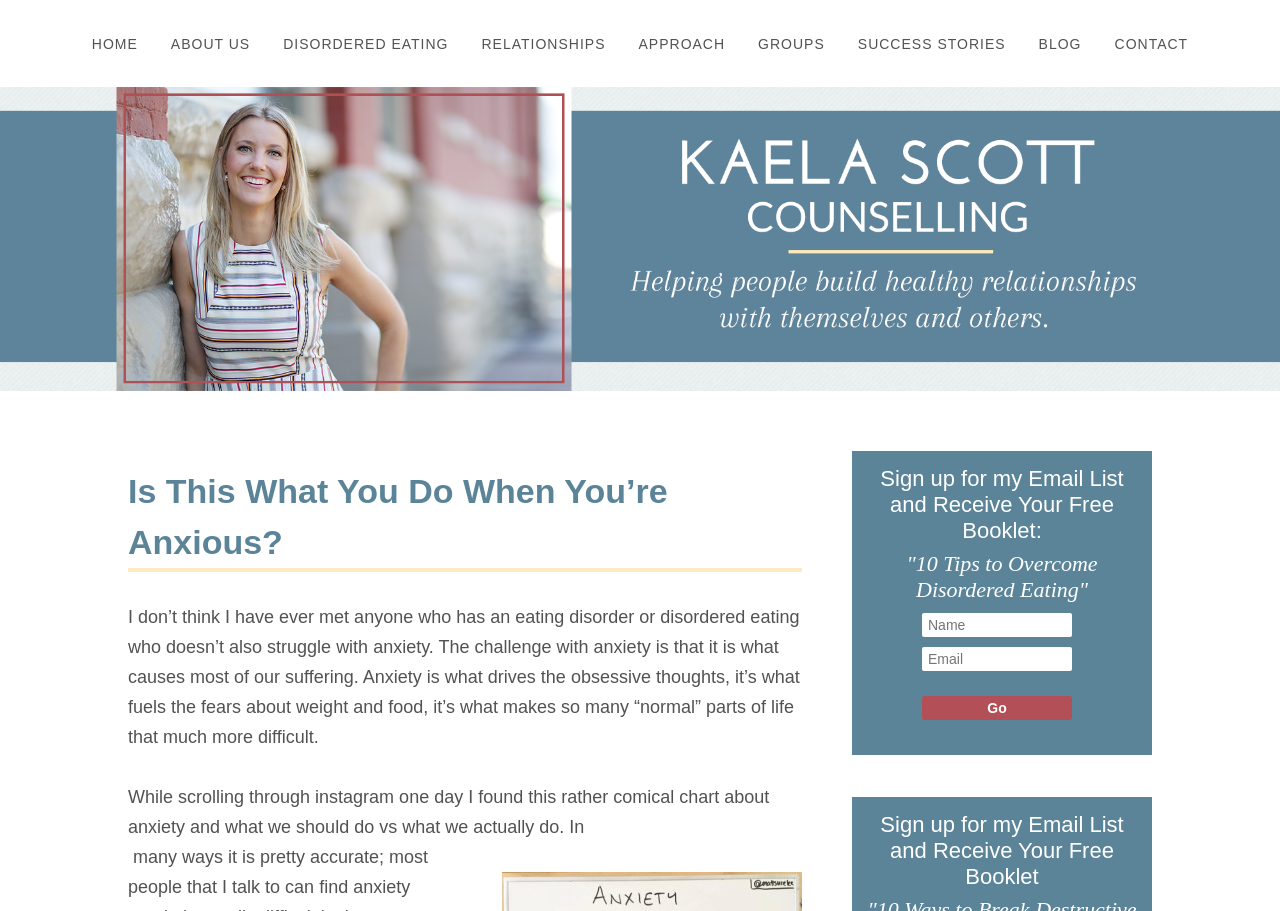How many textboxes are in the email signup form? From the image, respond with a single word or brief phrase.

2